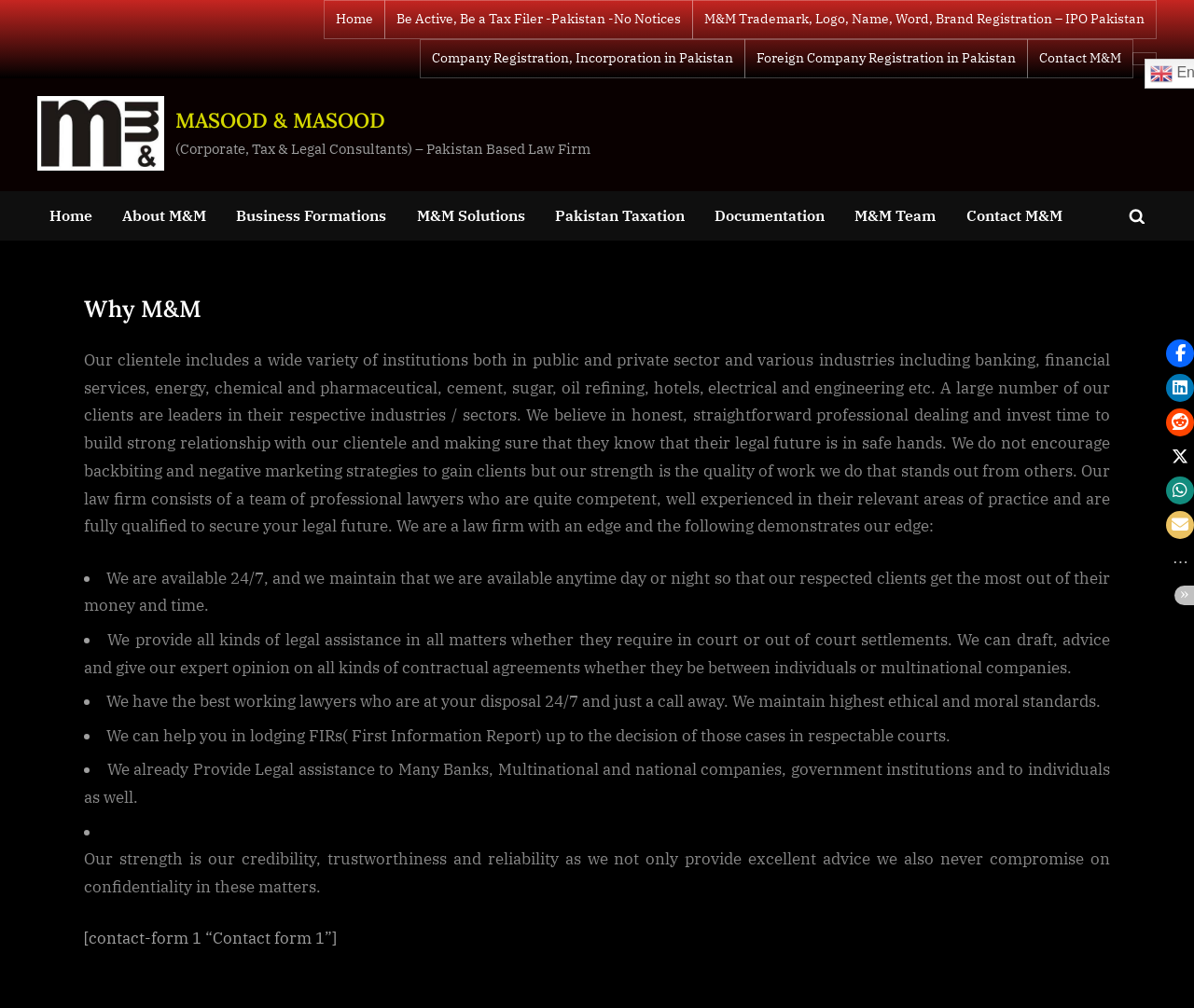Pinpoint the bounding box coordinates of the clickable element needed to complete the instruction: "Click on the Toggle search form link". The coordinates should be provided as four float numbers between 0 and 1: [left, top, right, bottom].

[0.938, 0.198, 0.966, 0.231]